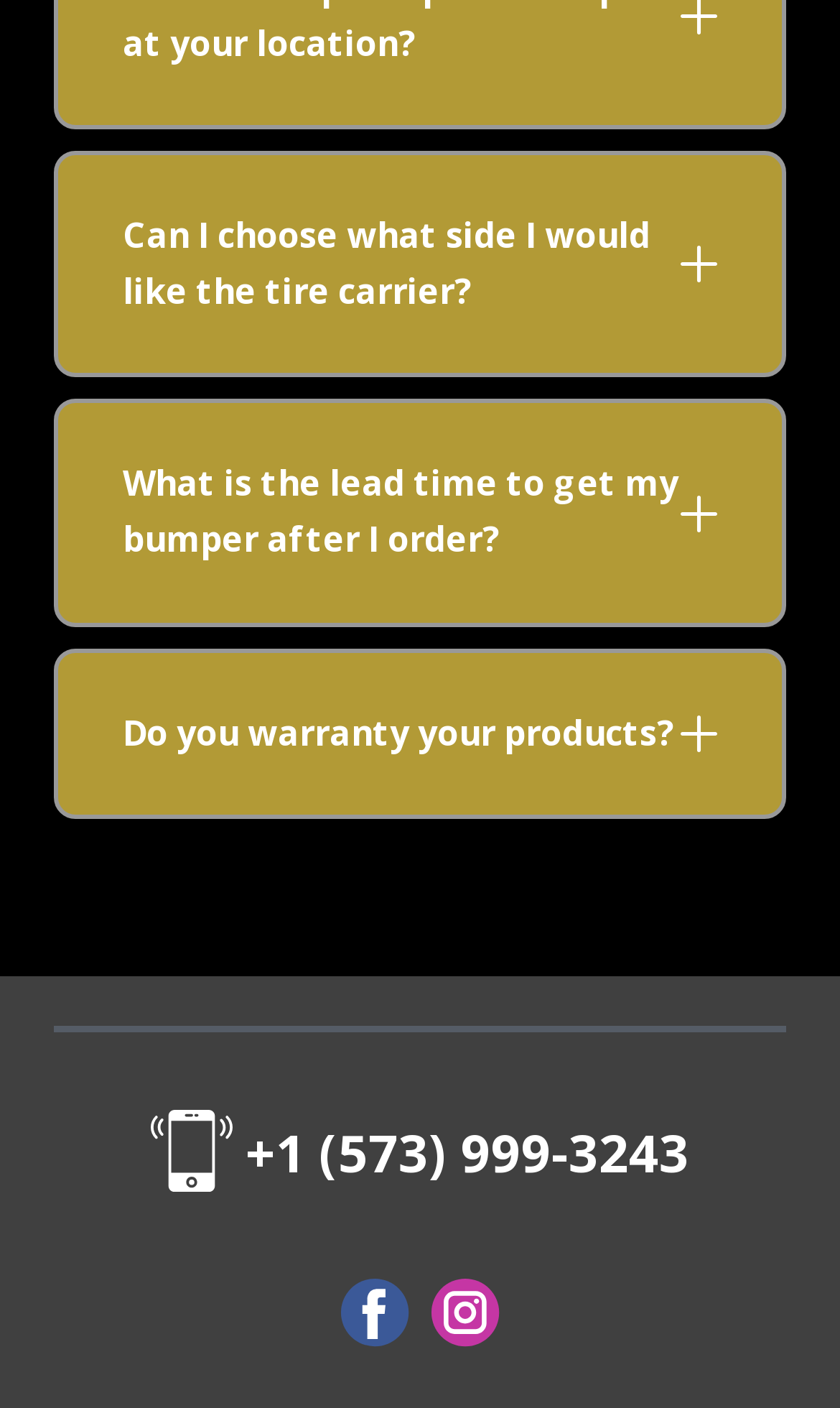From the webpage screenshot, predict the bounding box coordinates (top-left x, top-left y, bottom-right x, bottom-right y) for the UI element described here: +1 (573) 999-3243

[0.179, 0.769, 0.821, 0.862]